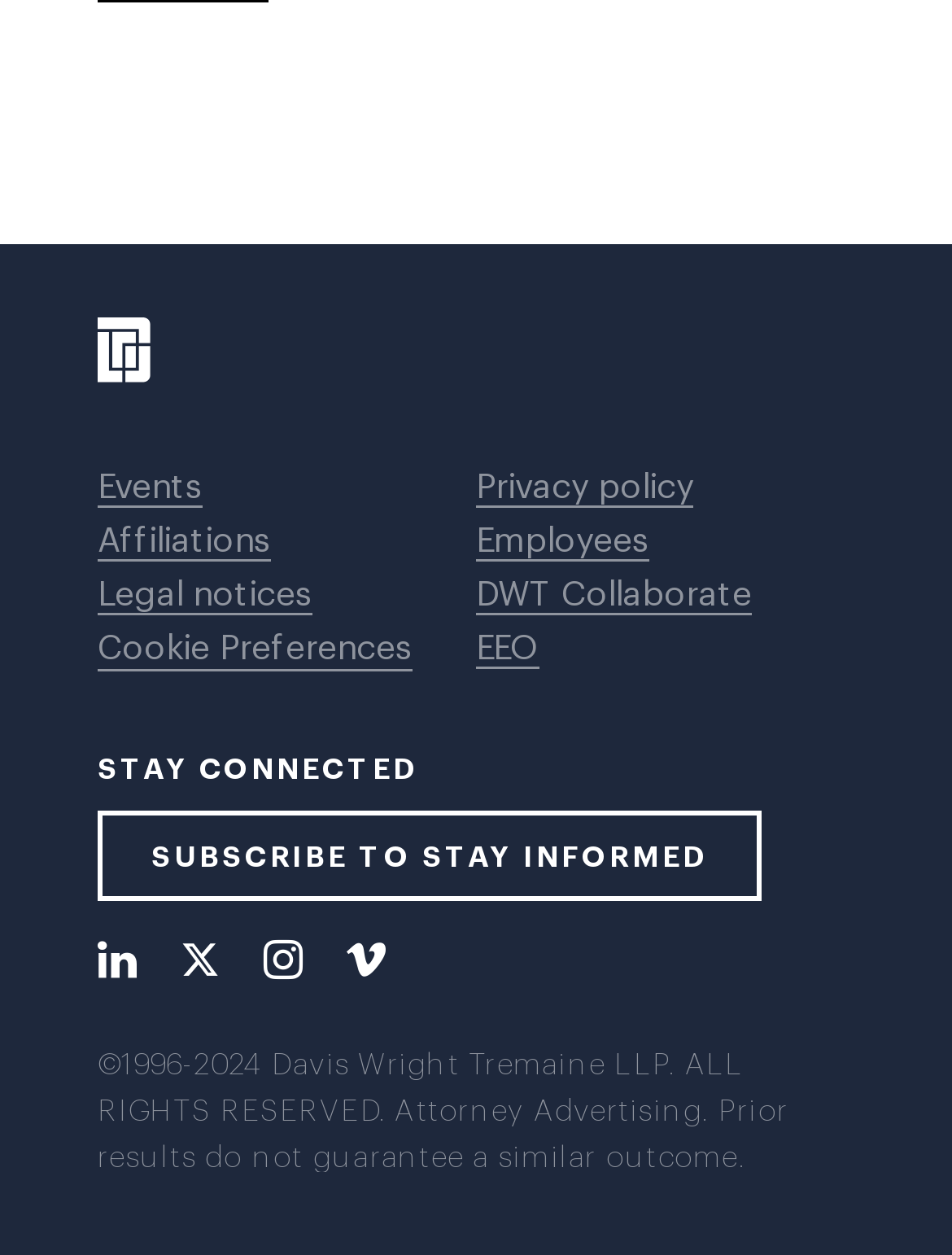Using the webpage screenshot, find the UI element described by Employees. Provide the bounding box coordinates in the format (top-left x, top-left y, bottom-right x, bottom-right y), ensuring all values are floating point numbers between 0 and 1.

[0.5, 0.411, 0.682, 0.453]